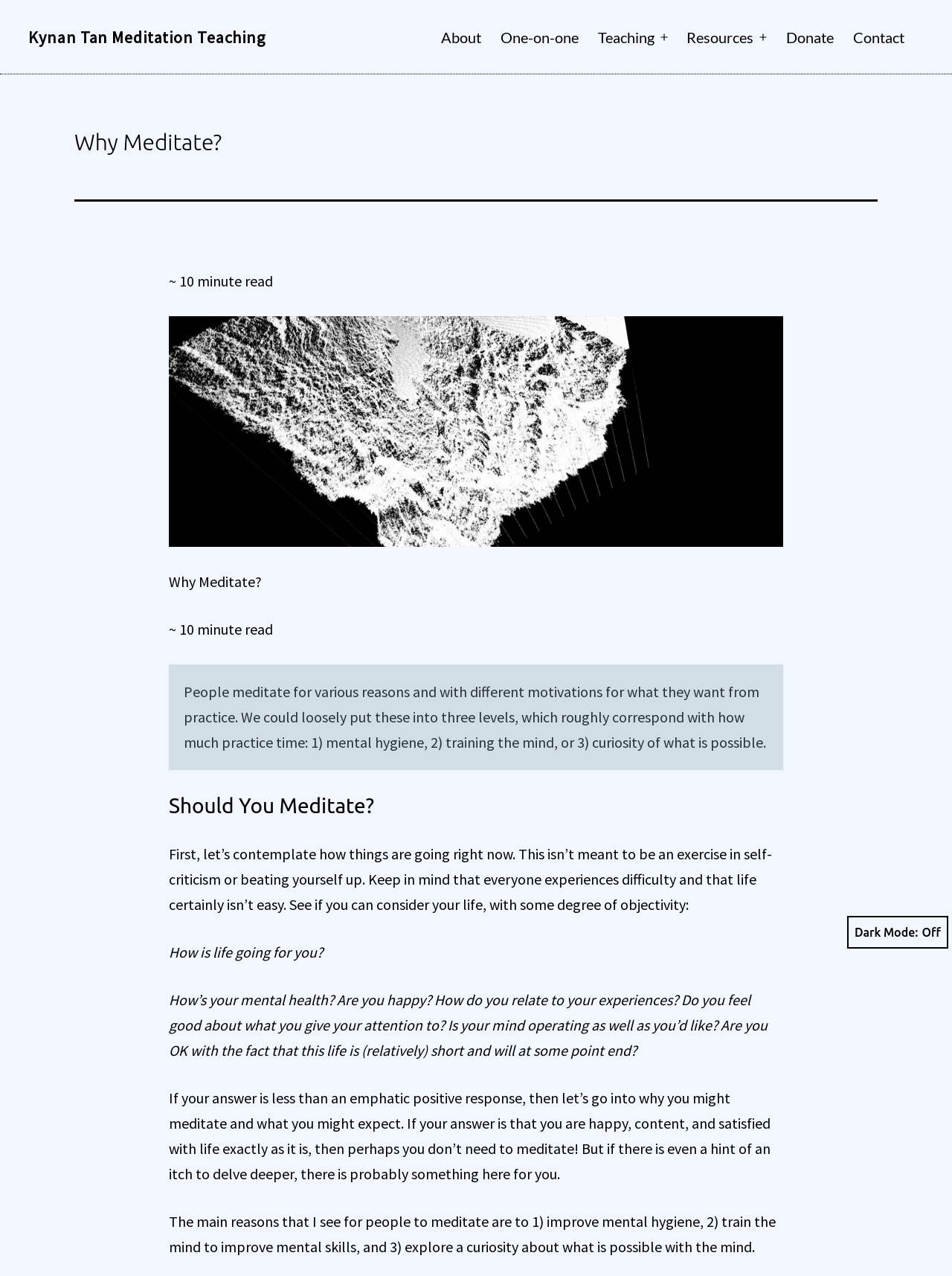Please identify the bounding box coordinates of the region to click in order to complete the given instruction: "Toggle dark mode". The coordinates should be four float numbers between 0 and 1, i.e., [left, top, right, bottom].

[0.89, 0.718, 0.996, 0.743]